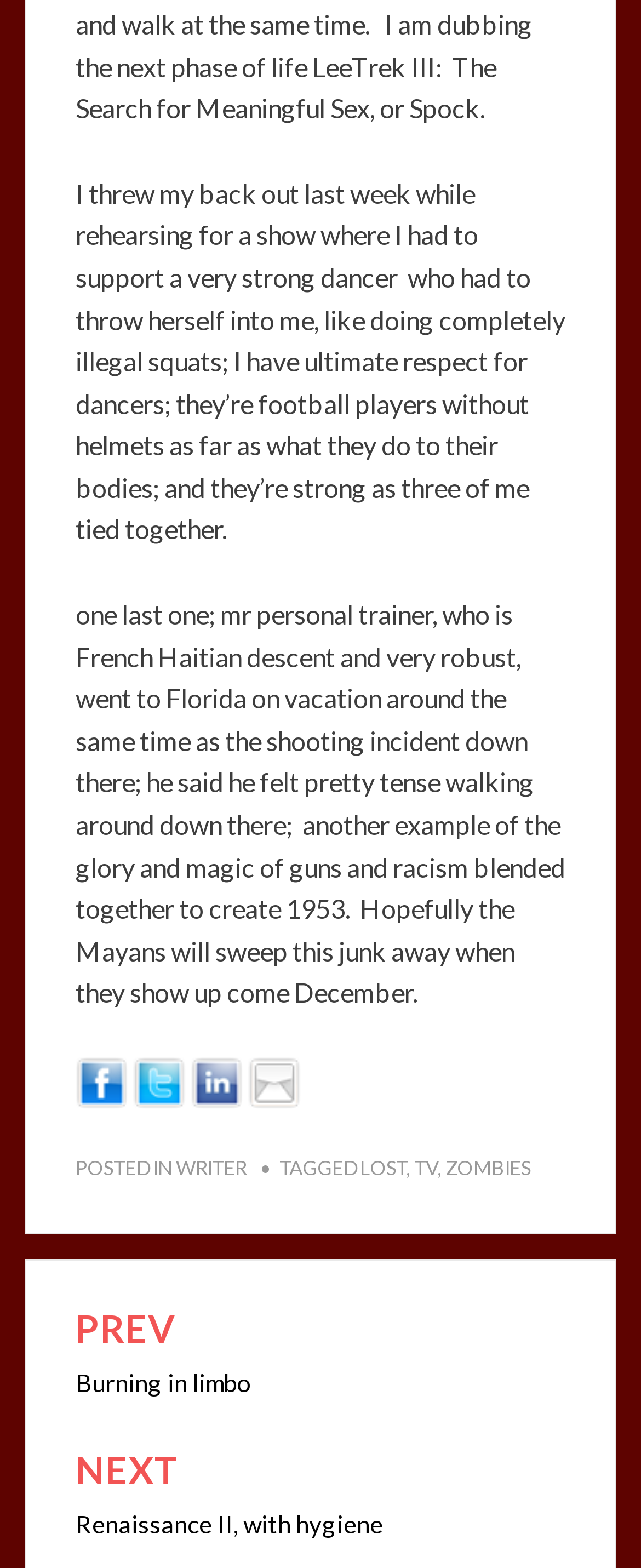Find the bounding box coordinates of the clickable region needed to perform the following instruction: "Go to the next post". The coordinates should be provided as four float numbers between 0 and 1, i.e., [left, top, right, bottom].

[0.118, 0.925, 0.882, 0.983]